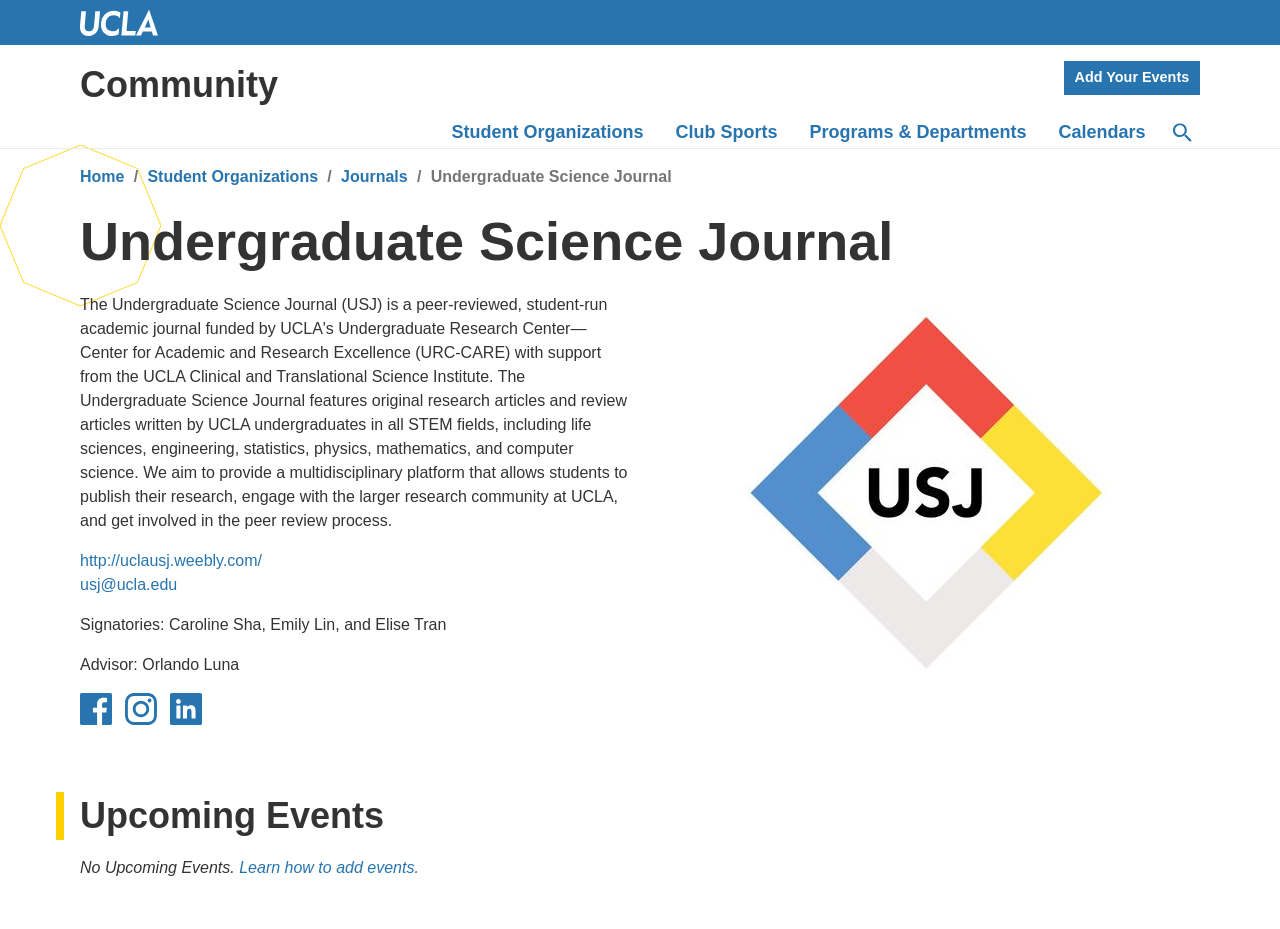Summarize the webpage with intricate details.

The webpage is about the UCLA Community, specifically the Undergraduate Science Journal. At the top, there are three links: "UCLA", "Community", and "Add Your Events". Below these links, there is a main navigation menu with five links: "Student Organizations", "Club Sports", "Programs & Departments", "Calendars", and "Search". 

To the right of the main navigation menu, there is a breadcrumb navigation menu with four links: "Home", "Student Organizations", "Journals", and a static text "Undergraduate Science Journal". 

Below the breadcrumb navigation menu, there is a heading "Undergraduate Science Journal" and an image of the journal's logo. Underneath the logo, there are two links: one to the journal's website and another to the journal's email address. 

Following these links, there are two static texts: one listing the signatories of the journal and another listing the advisor. 

Below these texts, there is a social links navigation menu with three links to the journal's Facebook, Instagram, and LinkedIn pages, each accompanied by an image of the respective social media platform's logo.

At the bottom of the page, there is a heading "Upcoming Events" and a static text "No Upcoming Events." Below this text, there is a link to learn how to add events.